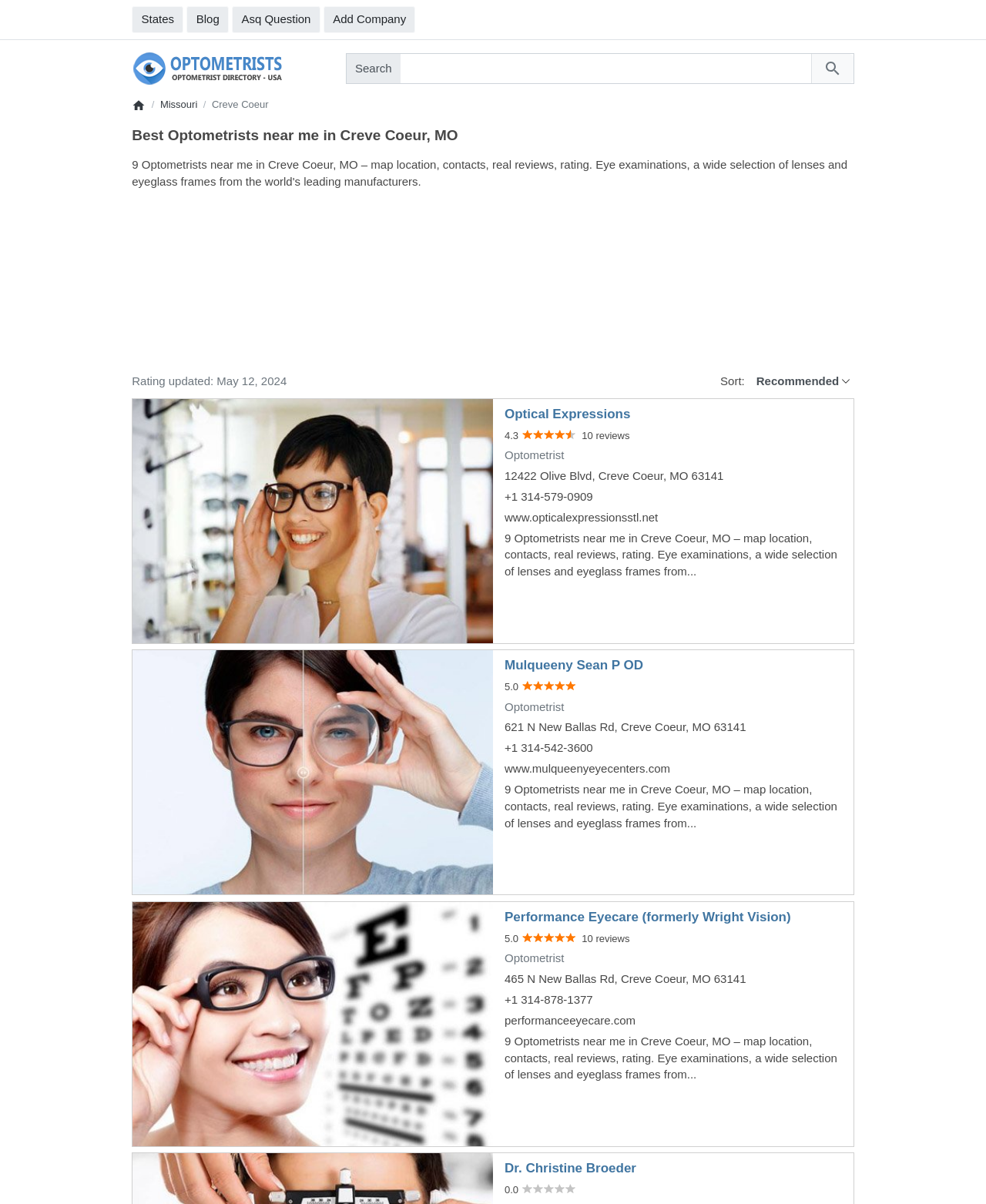What is the rating of Optical Expressions?
Identify the answer in the screenshot and reply with a single word or phrase.

4.3